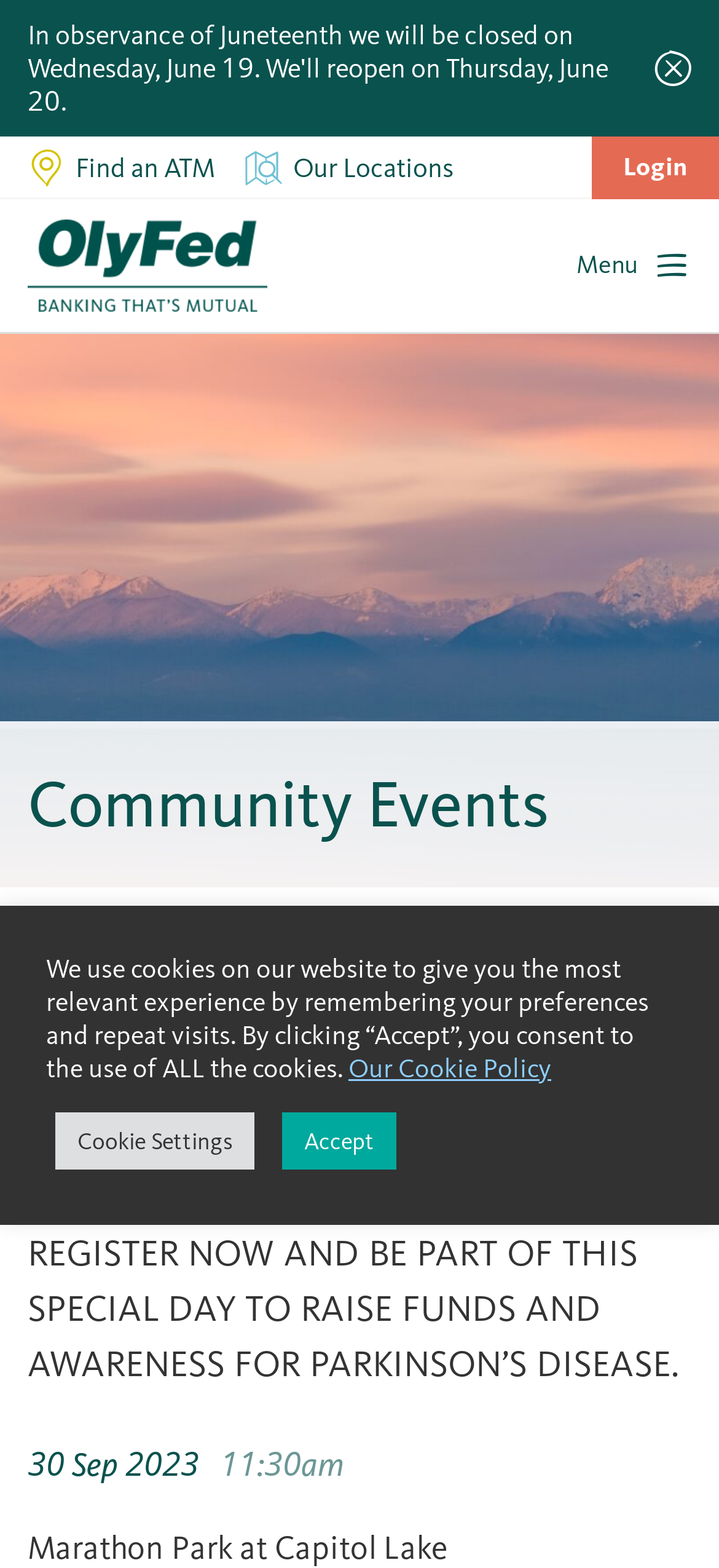Determine the bounding box coordinates of the region to click in order to accomplish the following instruction: "View community events". Provide the coordinates as four float numbers between 0 and 1, specifically [left, top, right, bottom].

[0.038, 0.46, 1.0, 0.566]